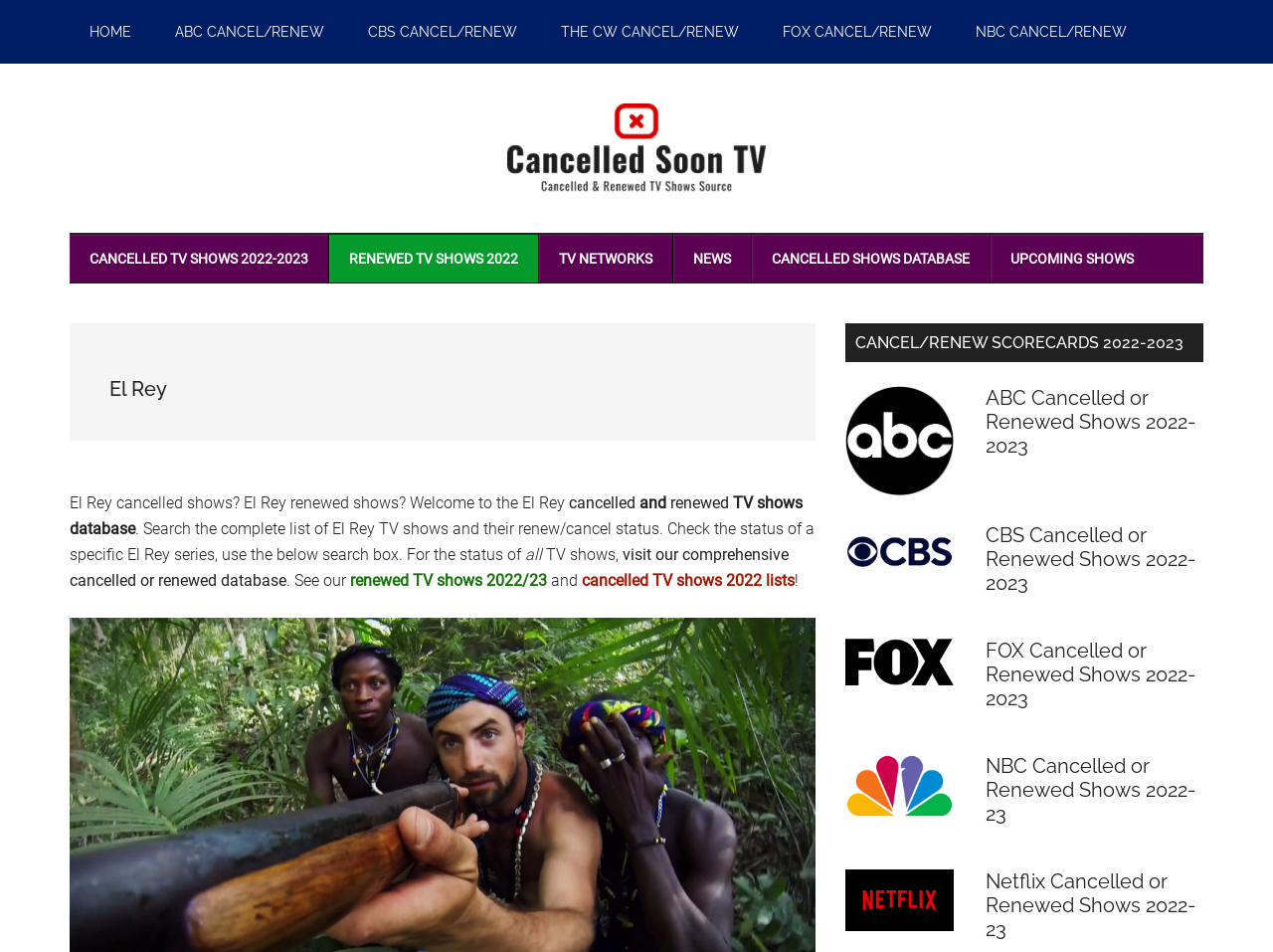Specify the bounding box coordinates of the element's region that should be clicked to achieve the following instruction: "View the Netflix cancelled or renewed shows". The bounding box coordinates consist of four float numbers between 0 and 1, in the format [left, top, right, bottom].

[0.774, 0.913, 0.939, 0.988]